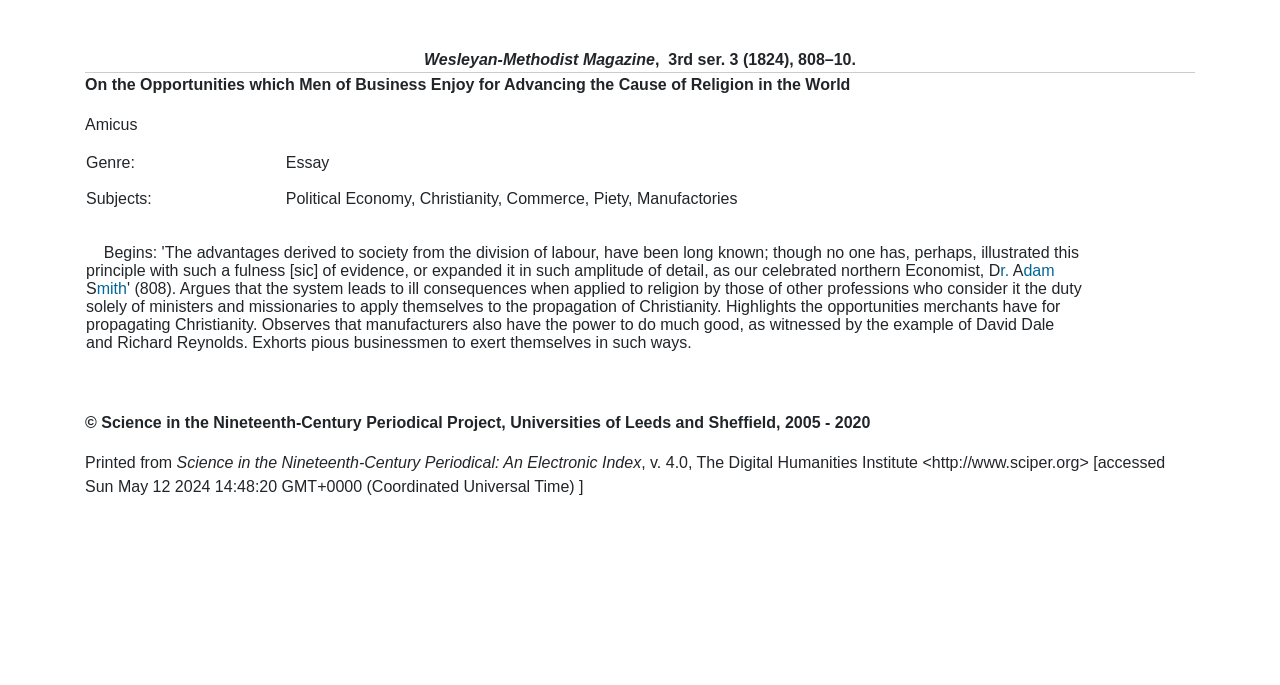What are the subjects of the article?
Look at the image and construct a detailed response to the question.

I found the subjects of the article by looking at the LayoutTableCell element with the text 'Political Economy, Christianity, Commerce, Piety, Manufactories' which is located at [0.222, 0.276, 0.847, 0.328] coordinates, and it is part of the LayoutTableRow with the label 'Subjects:'.